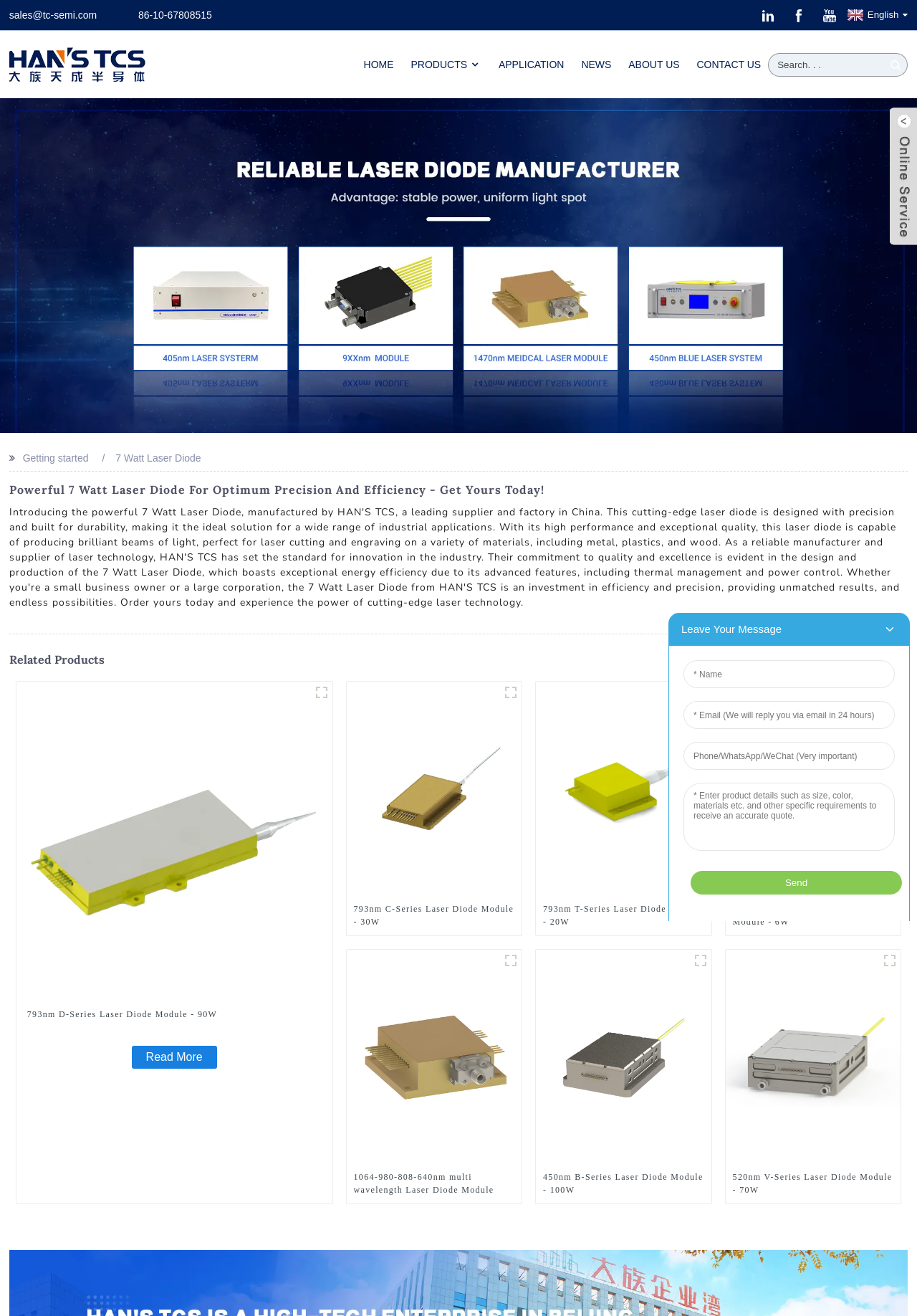Generate the text of the webpage's primary heading.

Powerful 7 Watt Laser Diode For Optimum Precision And Efficiency - Get Yours Today!